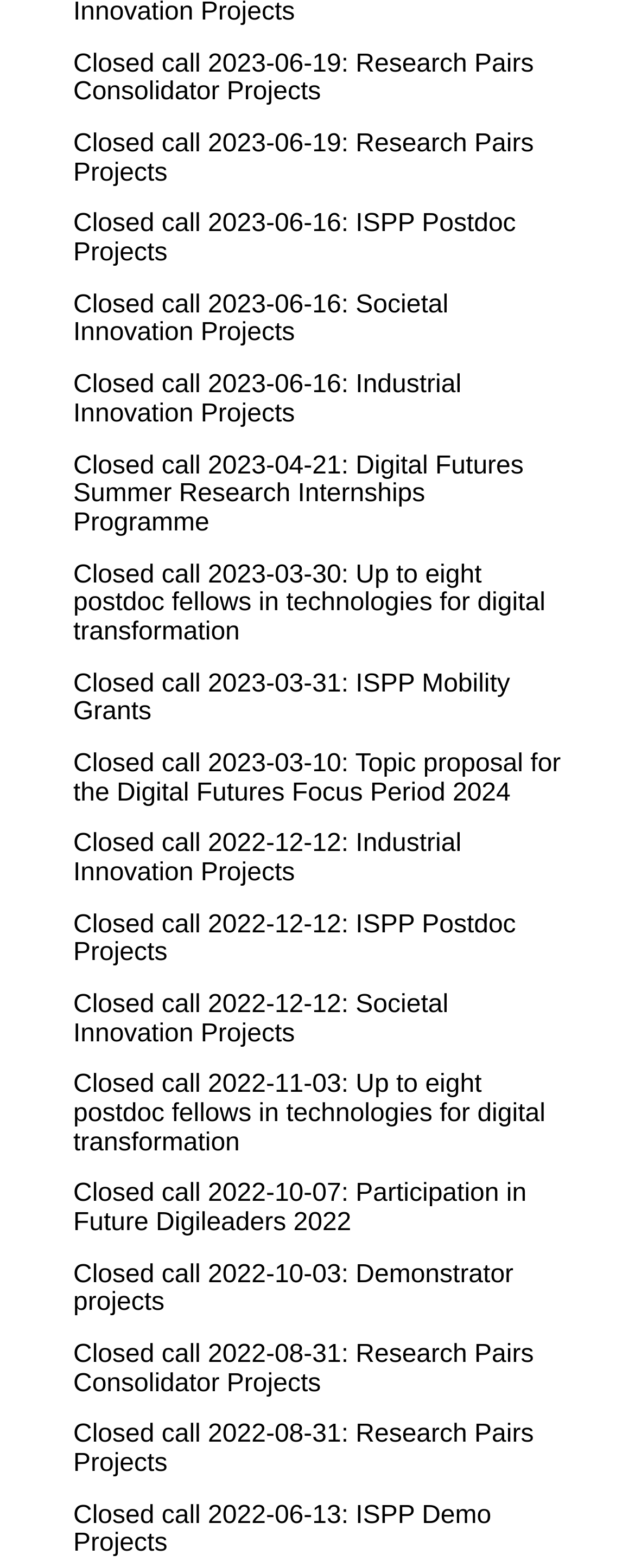What type of innovation is mentioned in the project names?
Give a comprehensive and detailed explanation for the question.

By examining the project names listed on the webpage, I can see that the type of innovation mentioned is digital, as in Digital Futures Summer Research Internships Programme and technologies for digital transformation.